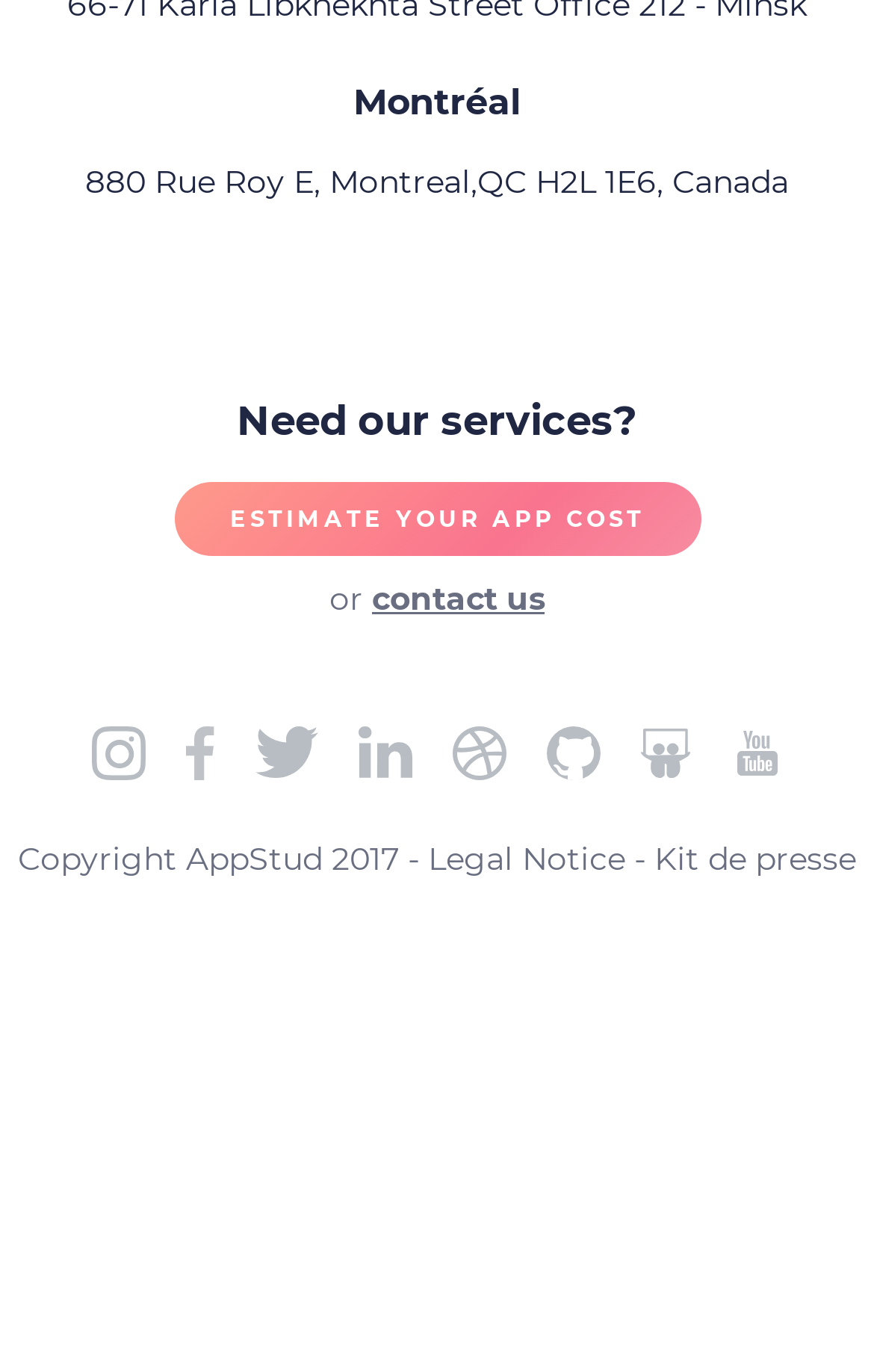Determine the bounding box coordinates of the section I need to click to execute the following instruction: "Check the Kit de presse". Provide the coordinates as four float numbers between 0 and 1, i.e., [left, top, right, bottom].

[0.749, 0.61, 0.979, 0.64]